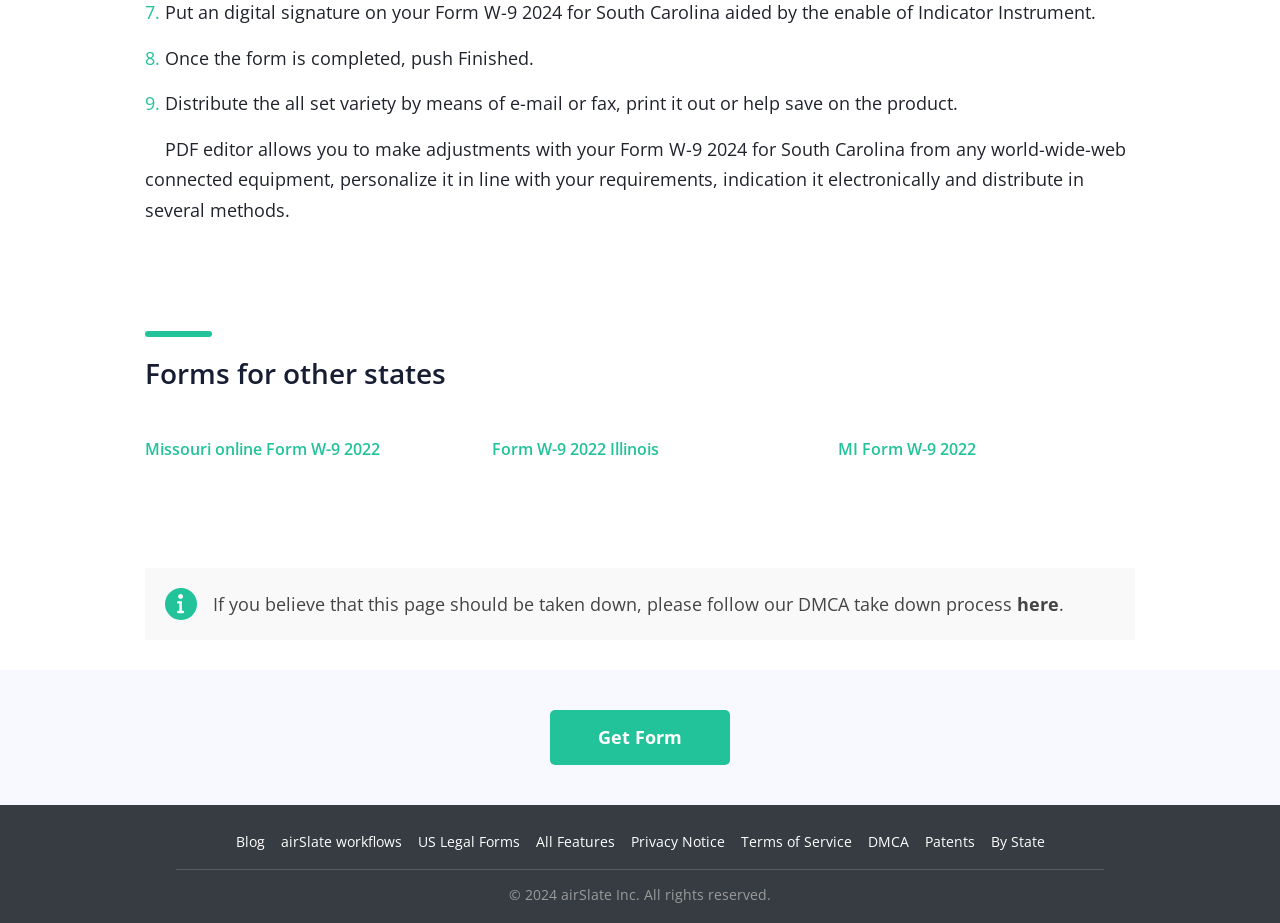Using the given description, provide the bounding box coordinates formatted as (top-left x, top-left y, bottom-right x, bottom-right y), with all values being floating point numbers between 0 and 1. Description: MI Form W-9 2022

[0.631, 0.445, 0.902, 0.55]